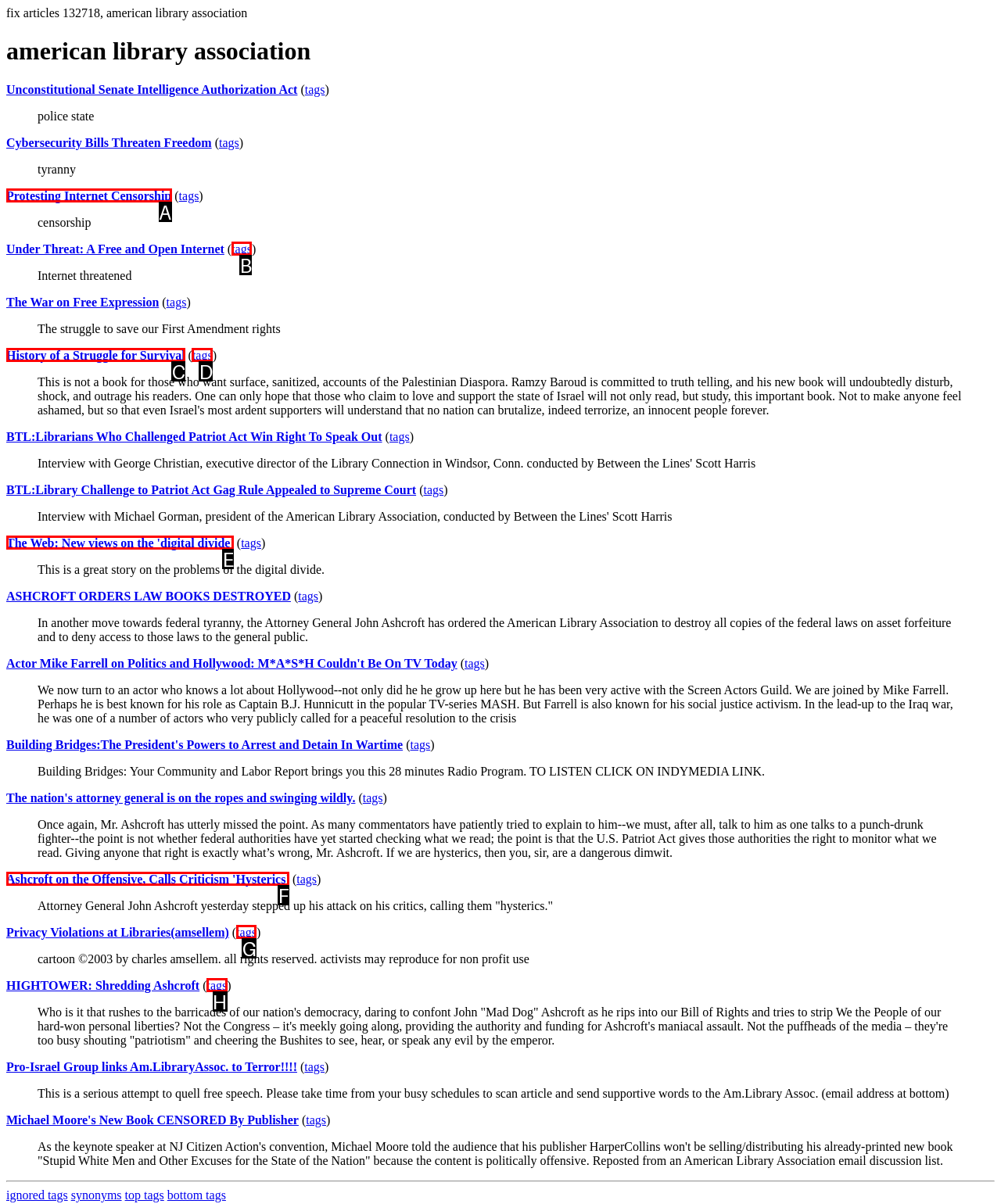Select the letter that aligns with the description: tags. Answer with the letter of the selected option directly.

B